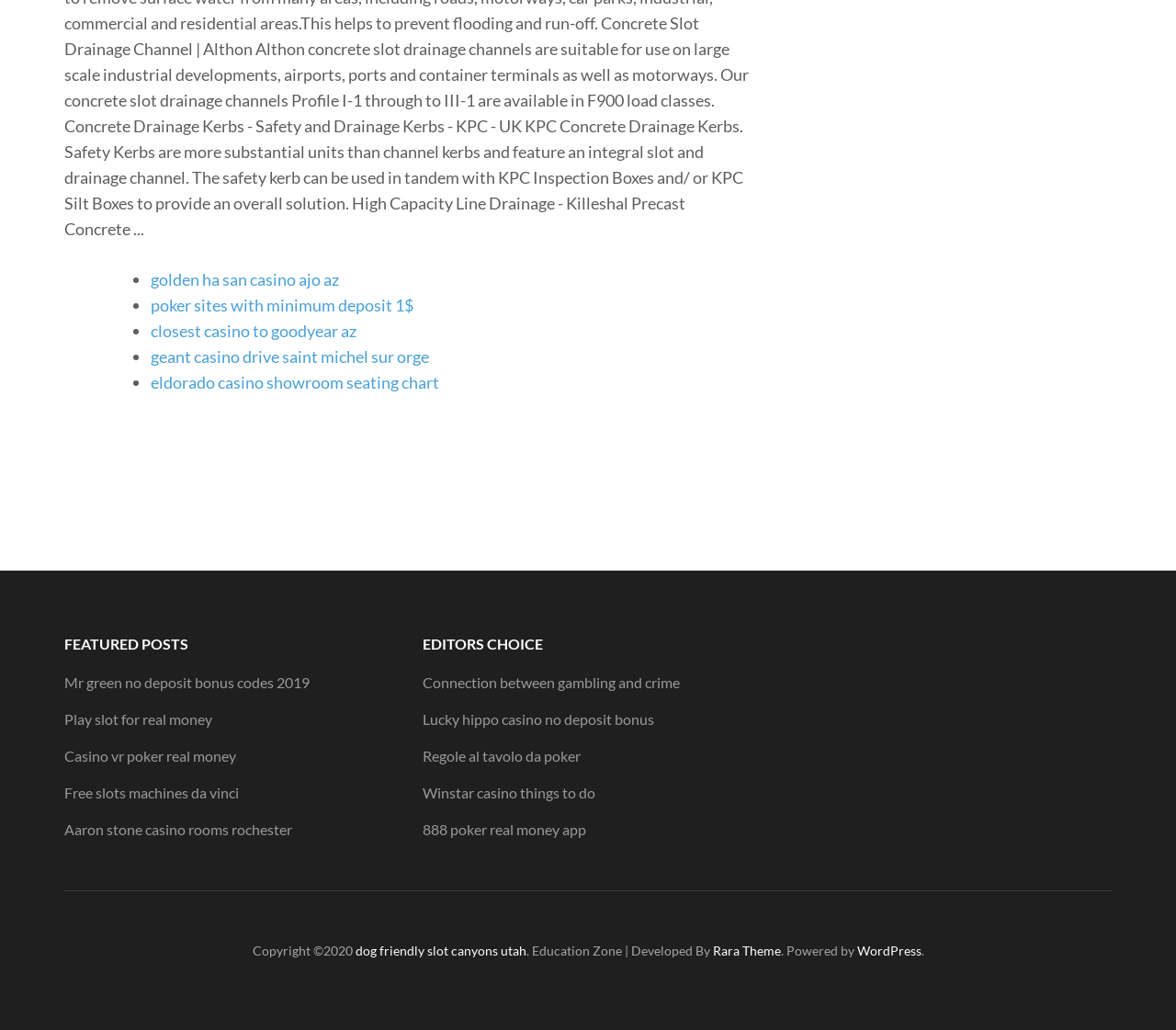Determine the bounding box coordinates of the section I need to click to execute the following instruction: "go to the Rara Theme website". Provide the coordinates as four float numbers between 0 and 1, i.e., [left, top, right, bottom].

[0.606, 0.915, 0.664, 0.93]